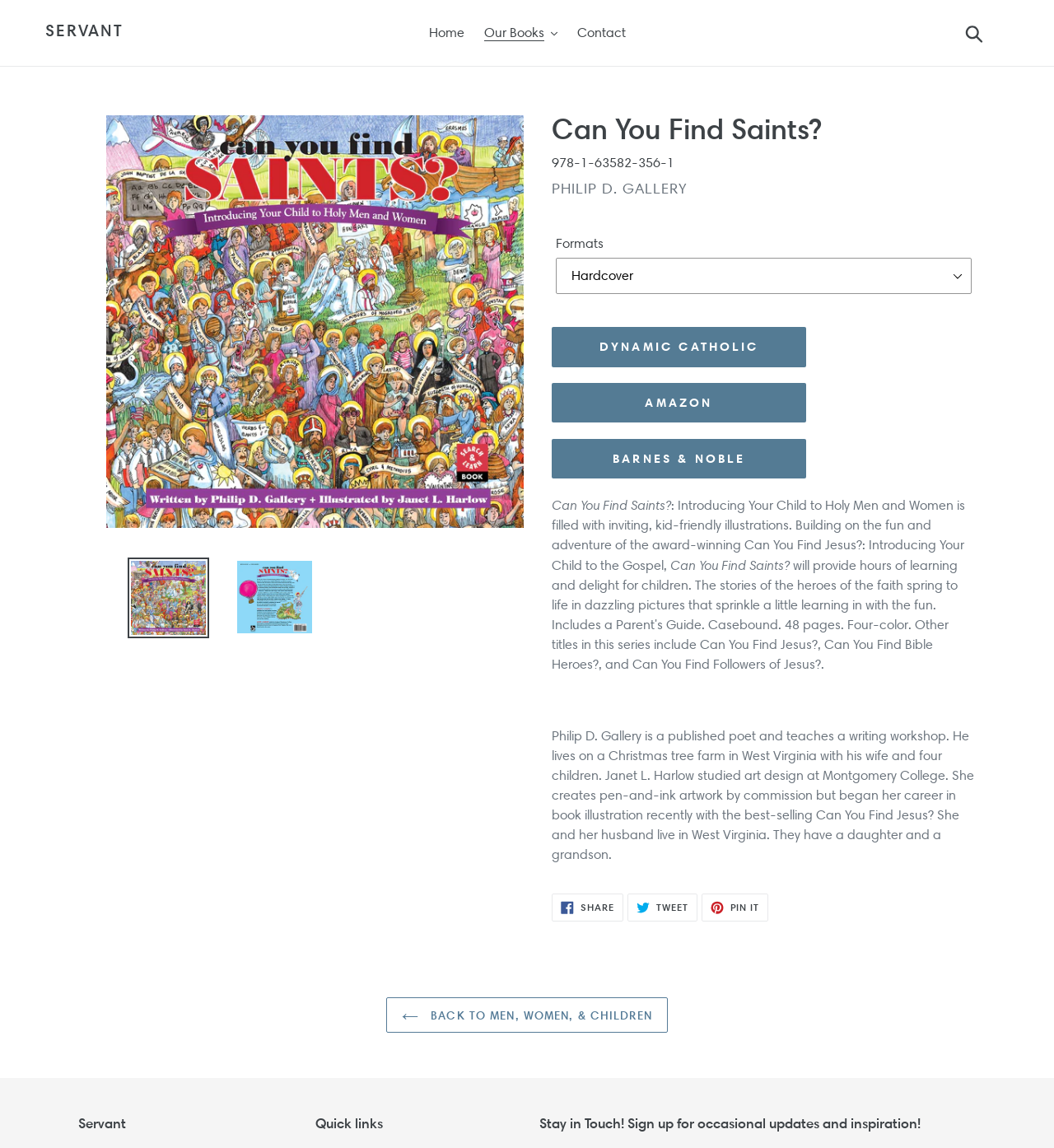Using the provided description: "Home", find the bounding box coordinates of the corresponding UI element. The output should be four float numbers between 0 and 1, in the format [left, top, right, bottom].

[0.399, 0.018, 0.448, 0.039]